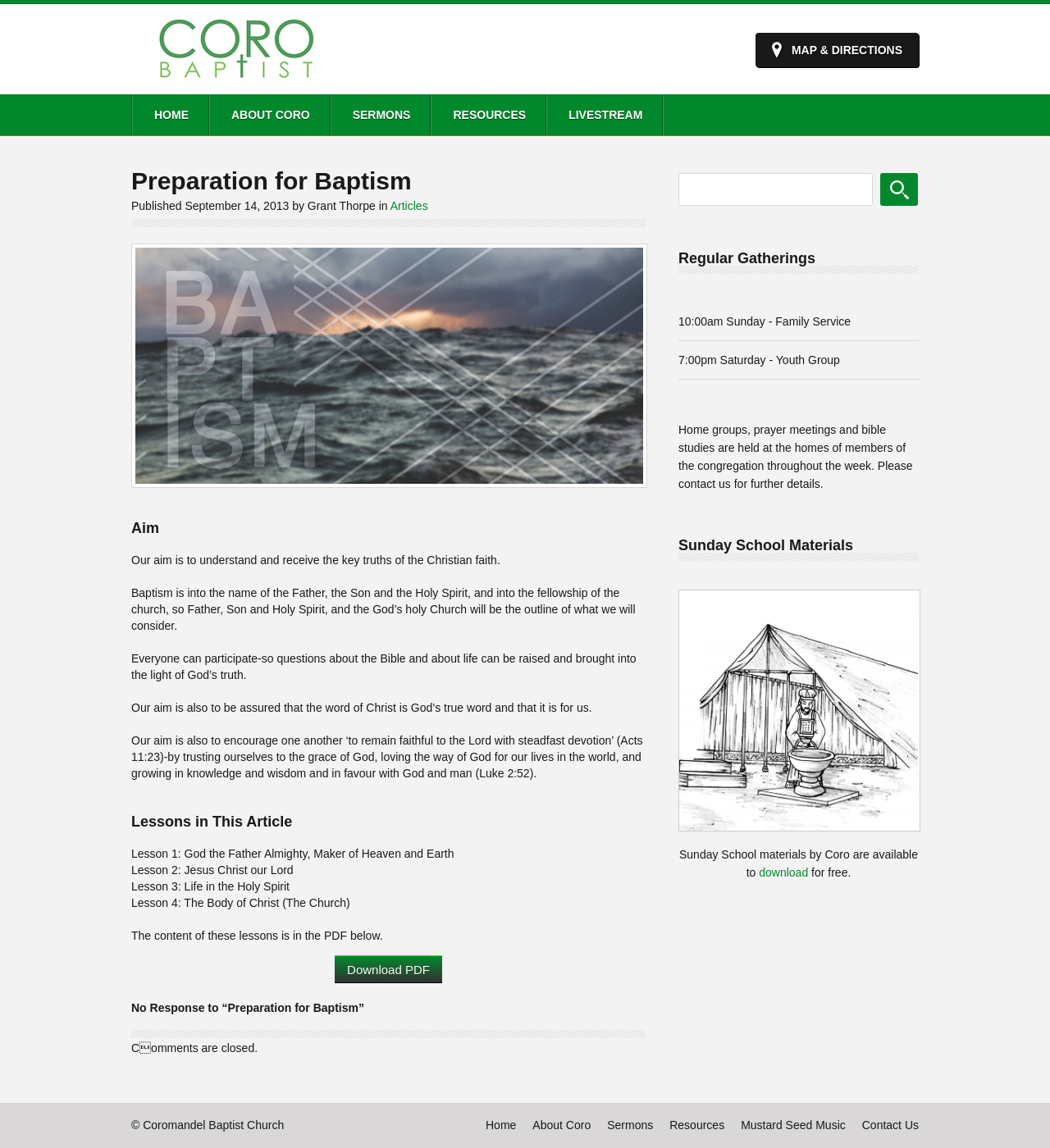Specify the bounding box coordinates (top-left x, top-left y, bottom-right x, bottom-right y) of the UI element in the screenshot that matches this description: title="Coromandel Baptist Church"

[0.125, 0.056, 0.326, 0.085]